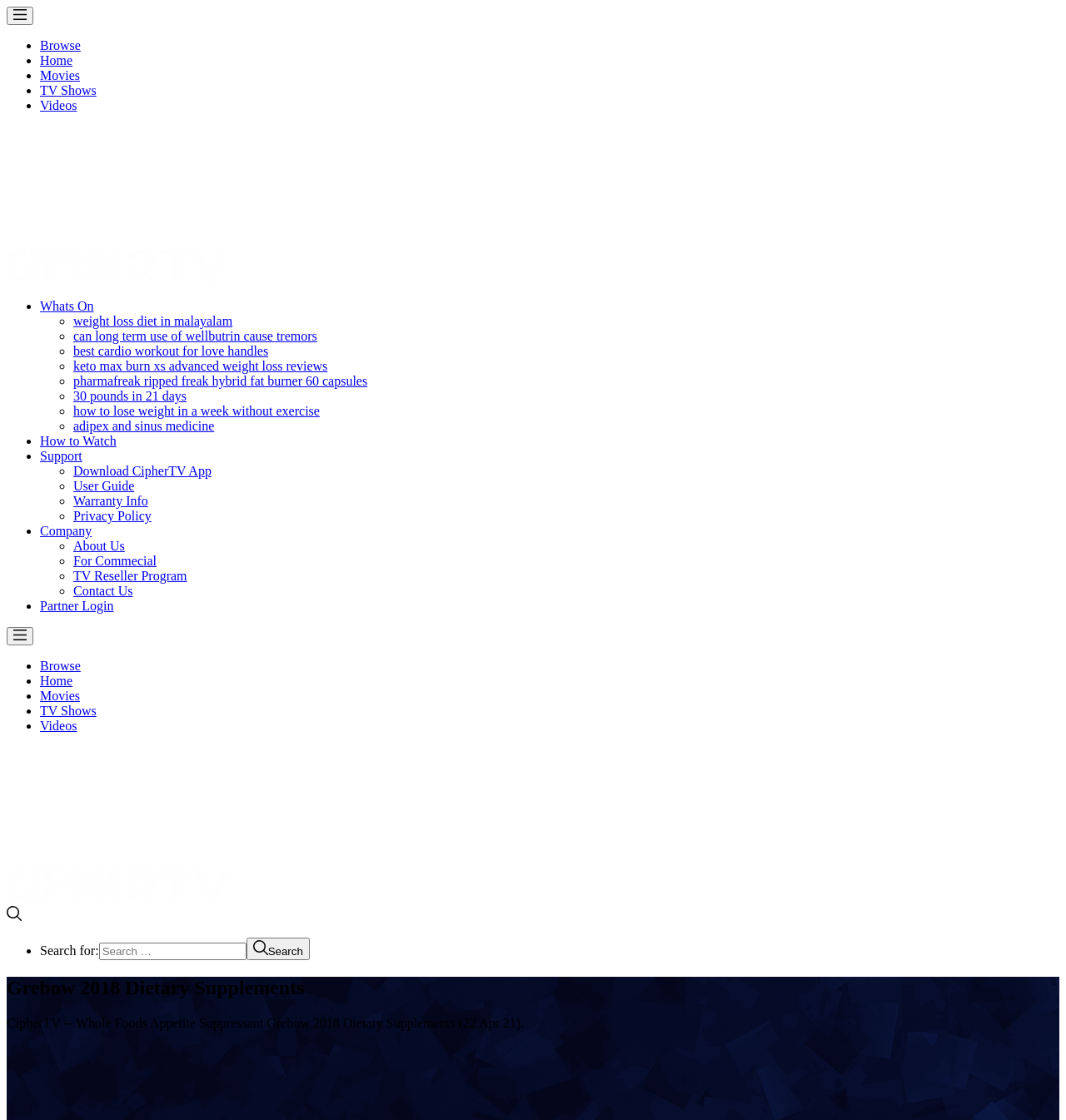Please specify the bounding box coordinates of the area that should be clicked to accomplish the following instruction: "Search for Grebow 2018 Dietary Supplements". The coordinates should consist of four float numbers between 0 and 1, i.e., [left, top, right, bottom].

[0.093, 0.842, 0.231, 0.857]